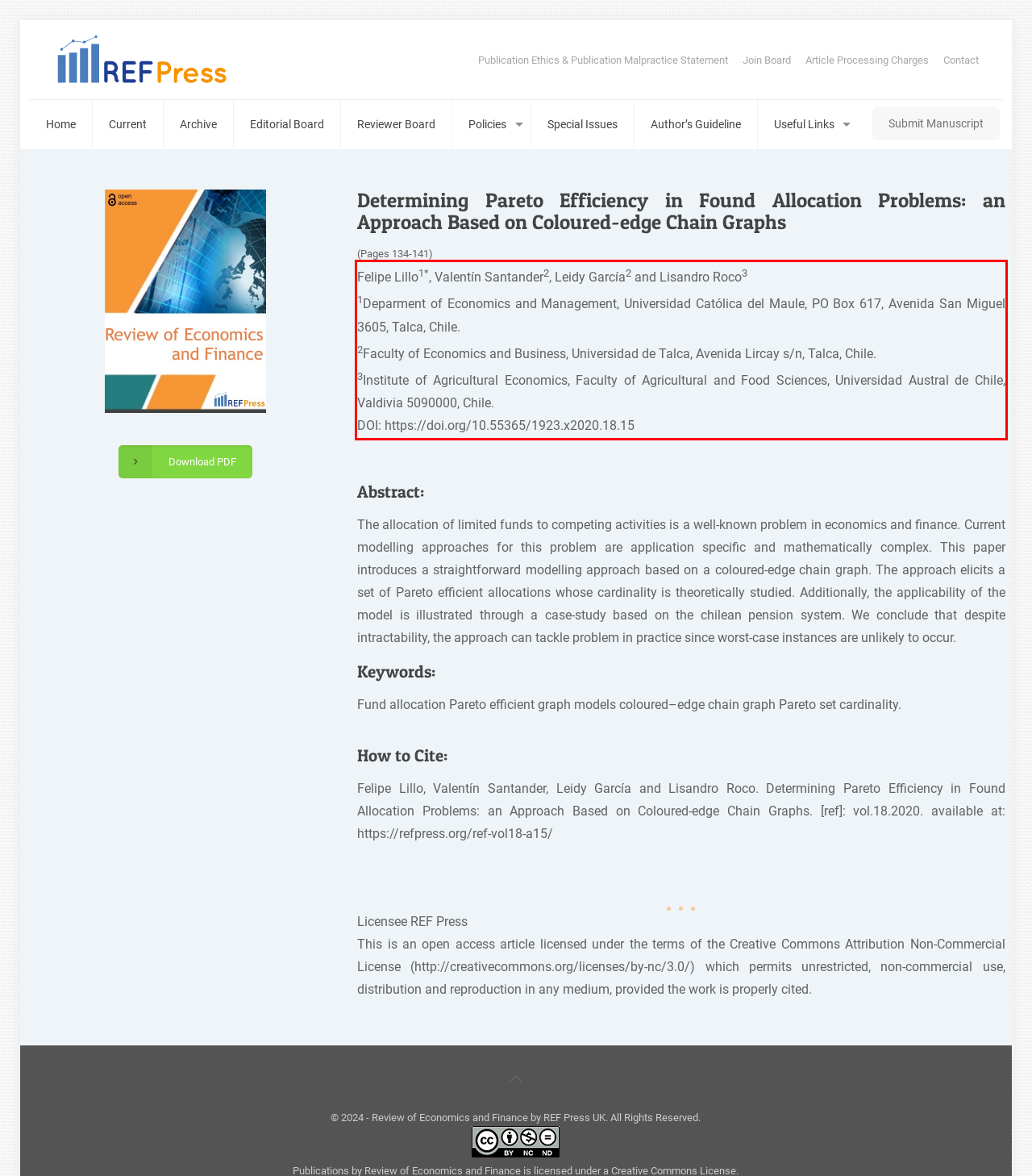You are provided with a webpage screenshot that includes a red rectangle bounding box. Extract the text content from within the bounding box using OCR.

Felipe Lillo1*, Valentín Santander2, Leidy García2 and Lisandro Roco3 1Deparment of Economics and Management, Universidad Católica del Maule, PO Box 617, Avenida San Miguel 3605, Talca, Chile. 2Faculty of Economics and Business, Universidad de Talca, Avenida Lircay s/n, Talca, Chile. 3Institute of Agricultural Economics, Faculty of Agricultural and Food Sciences, Universidad Austral de Chile, Valdivia 5090000, Chile. DOI: https://doi.org/10.55365/1923.x2020.18.15